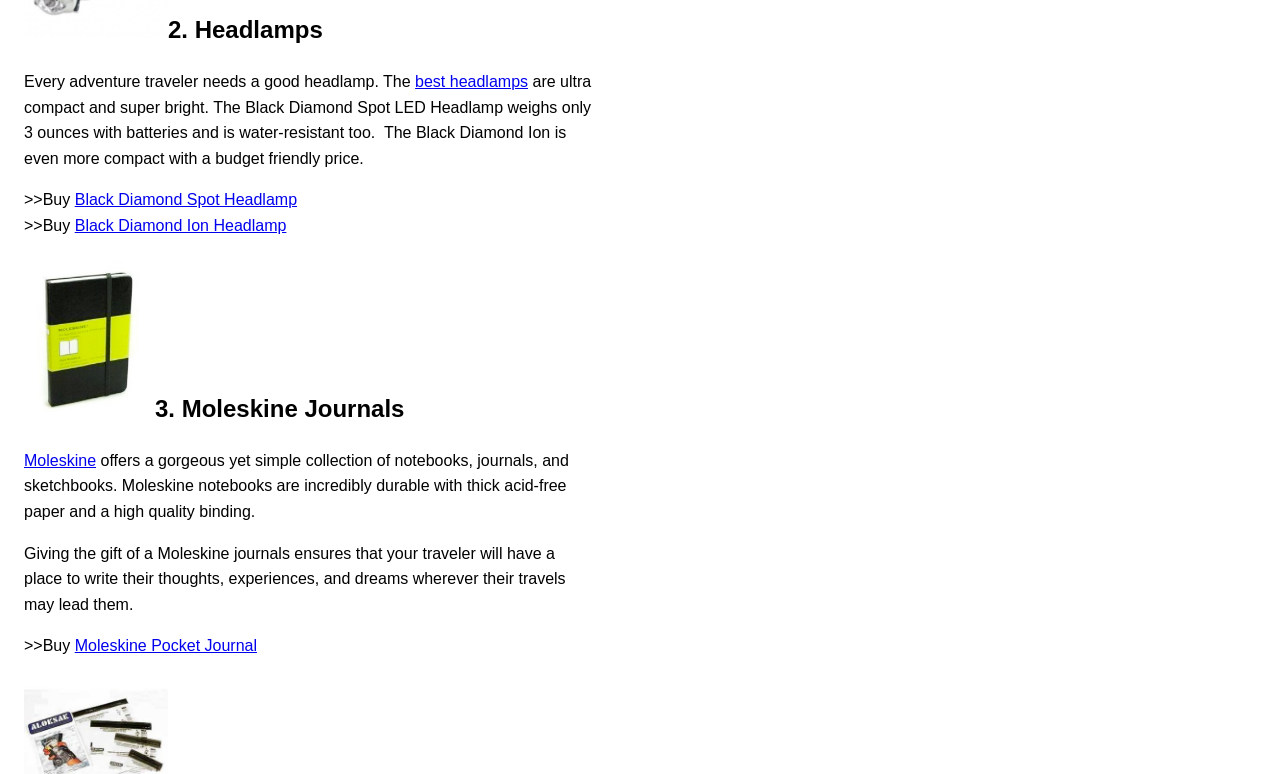Give a one-word or one-phrase response to the question: 
How many headlamps are mentioned?

2